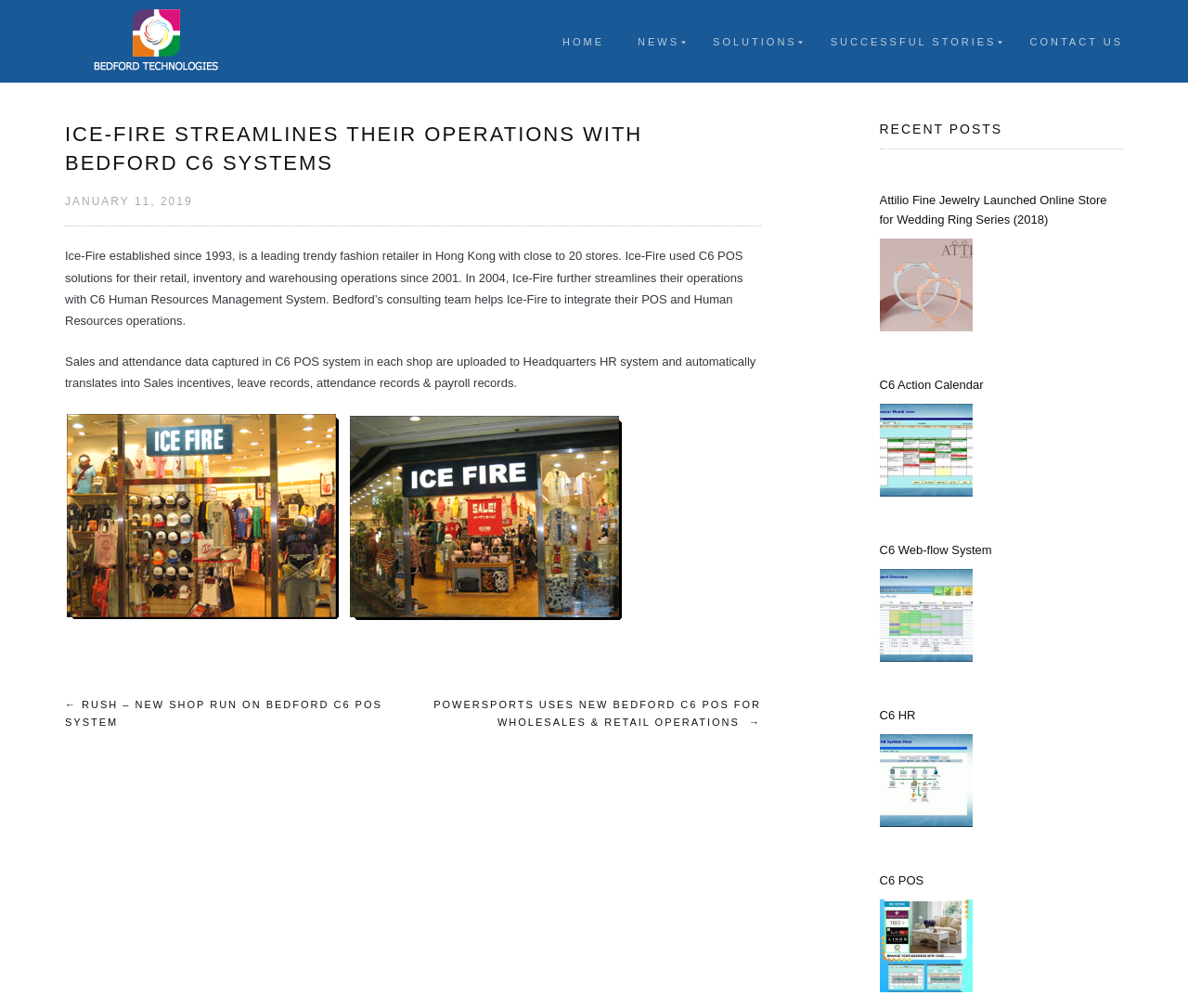Could you locate the bounding box coordinates for the section that should be clicked to accomplish this task: "View the SUCCESSFUL STORIES page".

[0.687, 0.029, 0.85, 0.053]